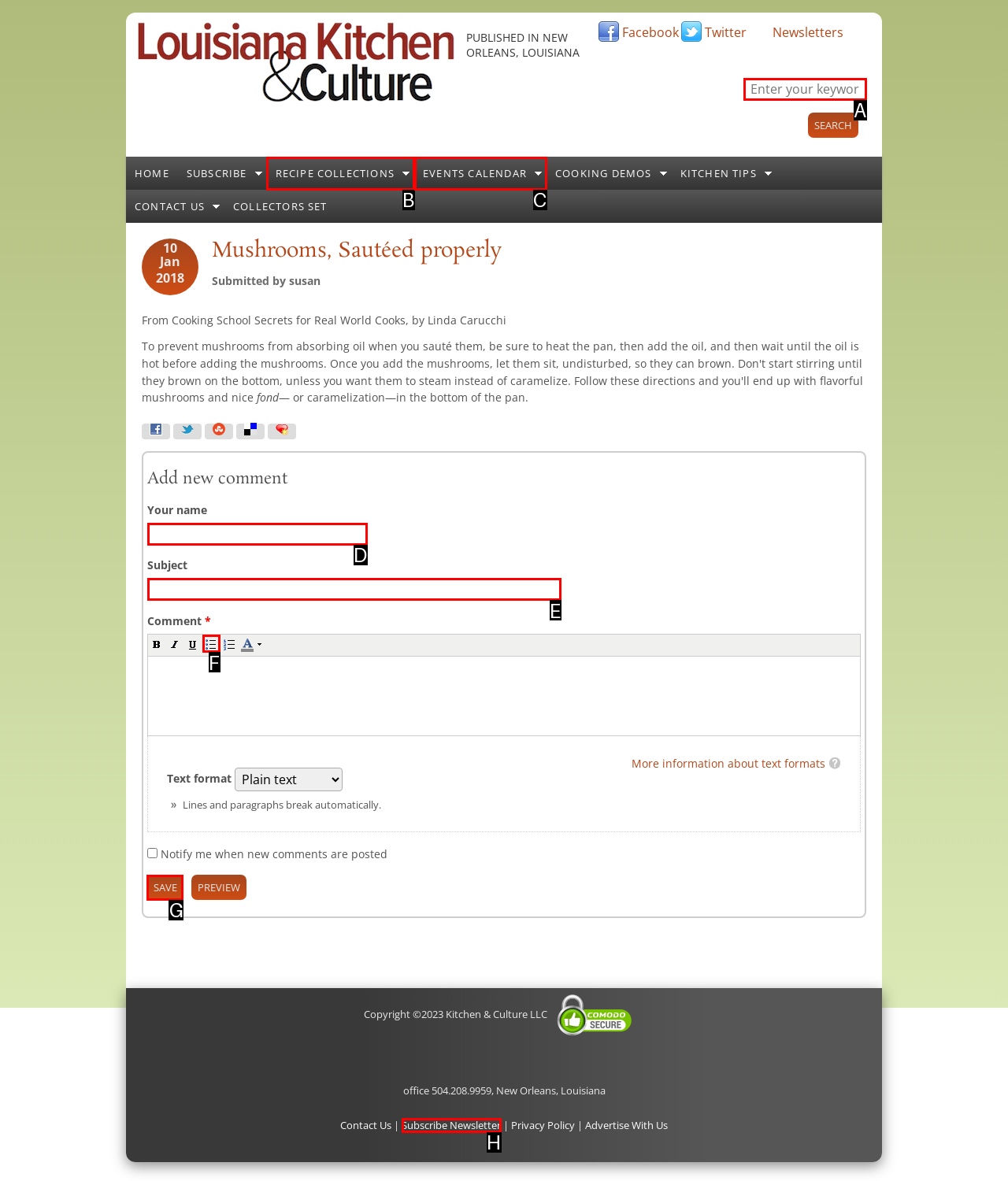Identify the correct option to click in order to accomplish the task: Save the comment Provide your answer with the letter of the selected choice.

G